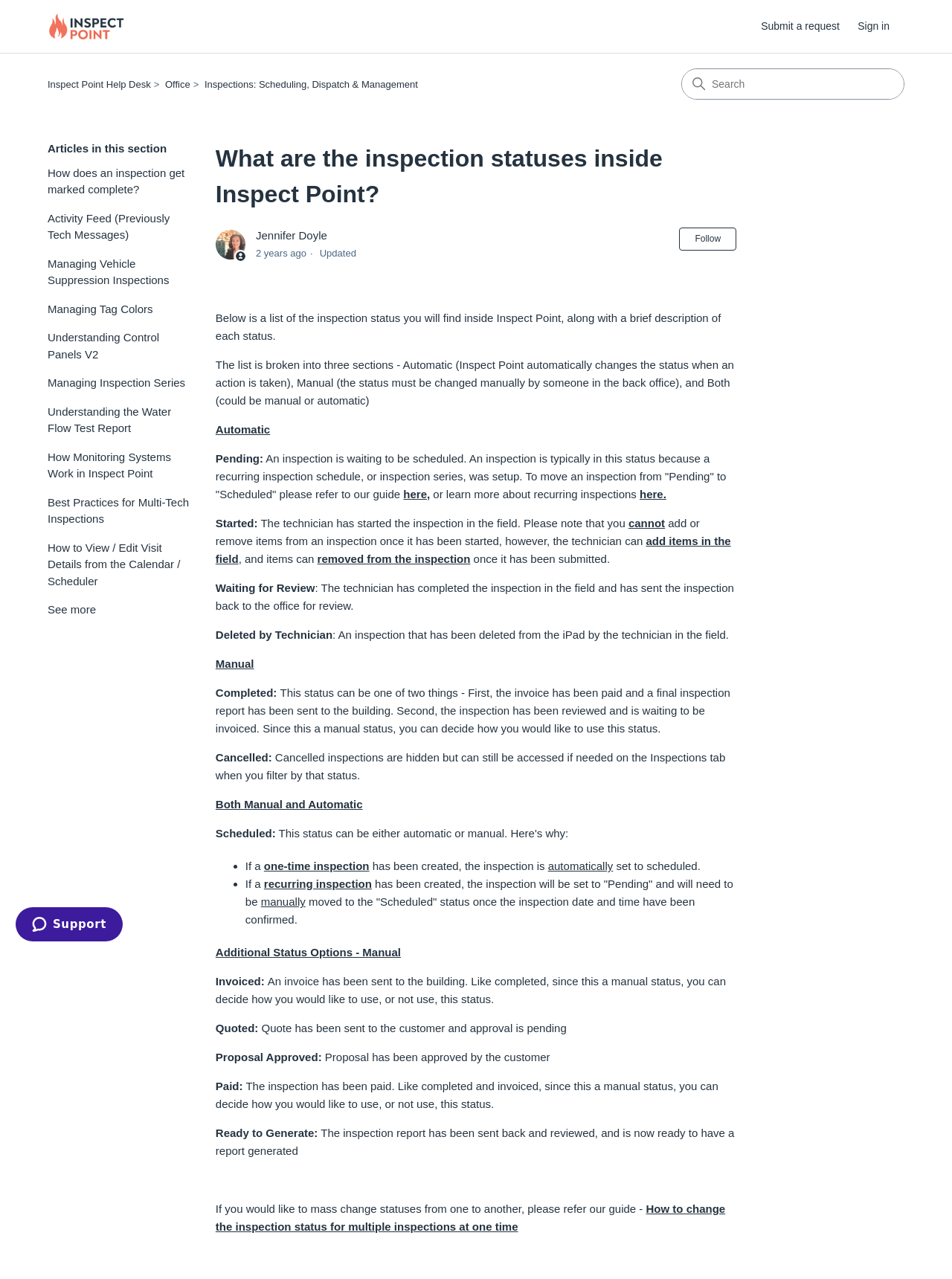Please indicate the bounding box coordinates for the clickable area to complete the following task: "Follow Article". The coordinates should be specified as four float numbers between 0 and 1, i.e., [left, top, right, bottom].

[0.714, 0.178, 0.774, 0.196]